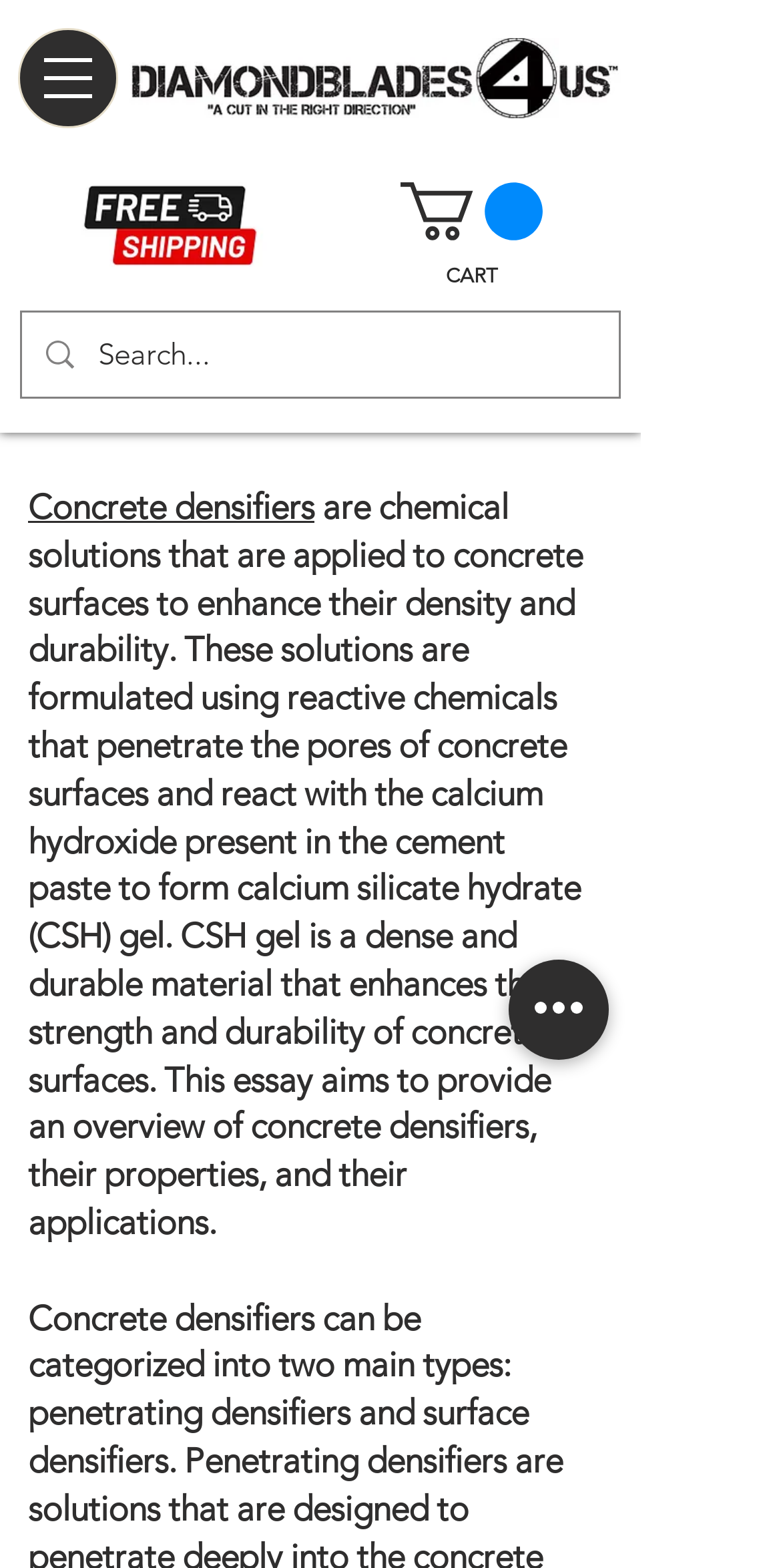How many images are on the webpage?
Relying on the image, give a concise answer in one word or a brief phrase.

4